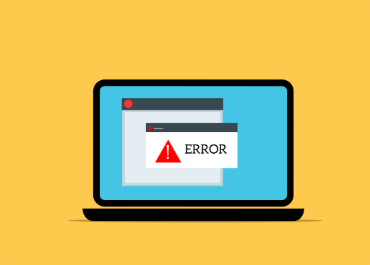What does the image serve as?
Look at the image and respond with a one-word or short phrase answer.

a metaphor